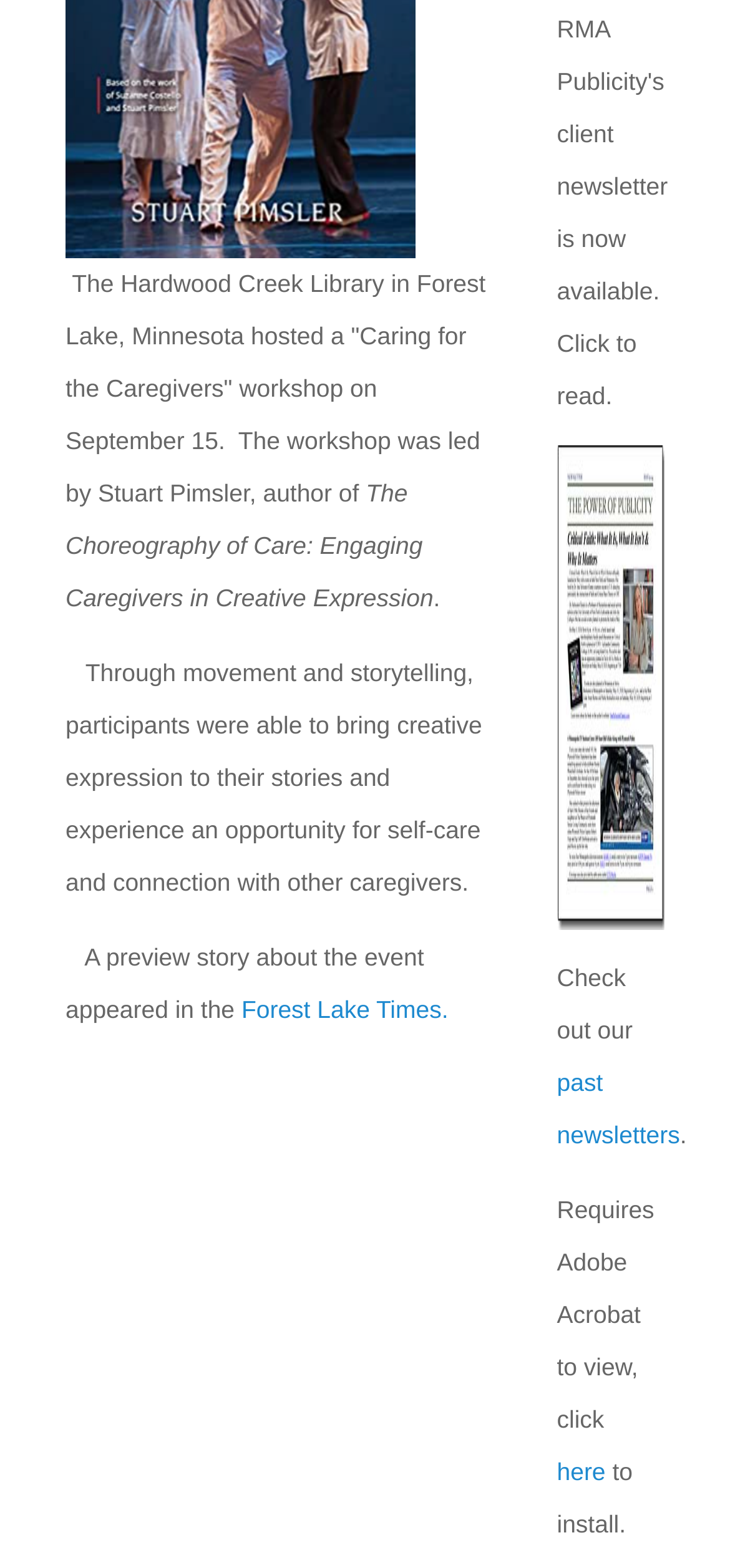Locate the UI element that matches the description past newsletters in the webpage screenshot. Return the bounding box coordinates in the format (top-left x, top-left y, bottom-right x, bottom-right y), with values ranging from 0 to 1.

[0.763, 0.682, 0.931, 0.733]